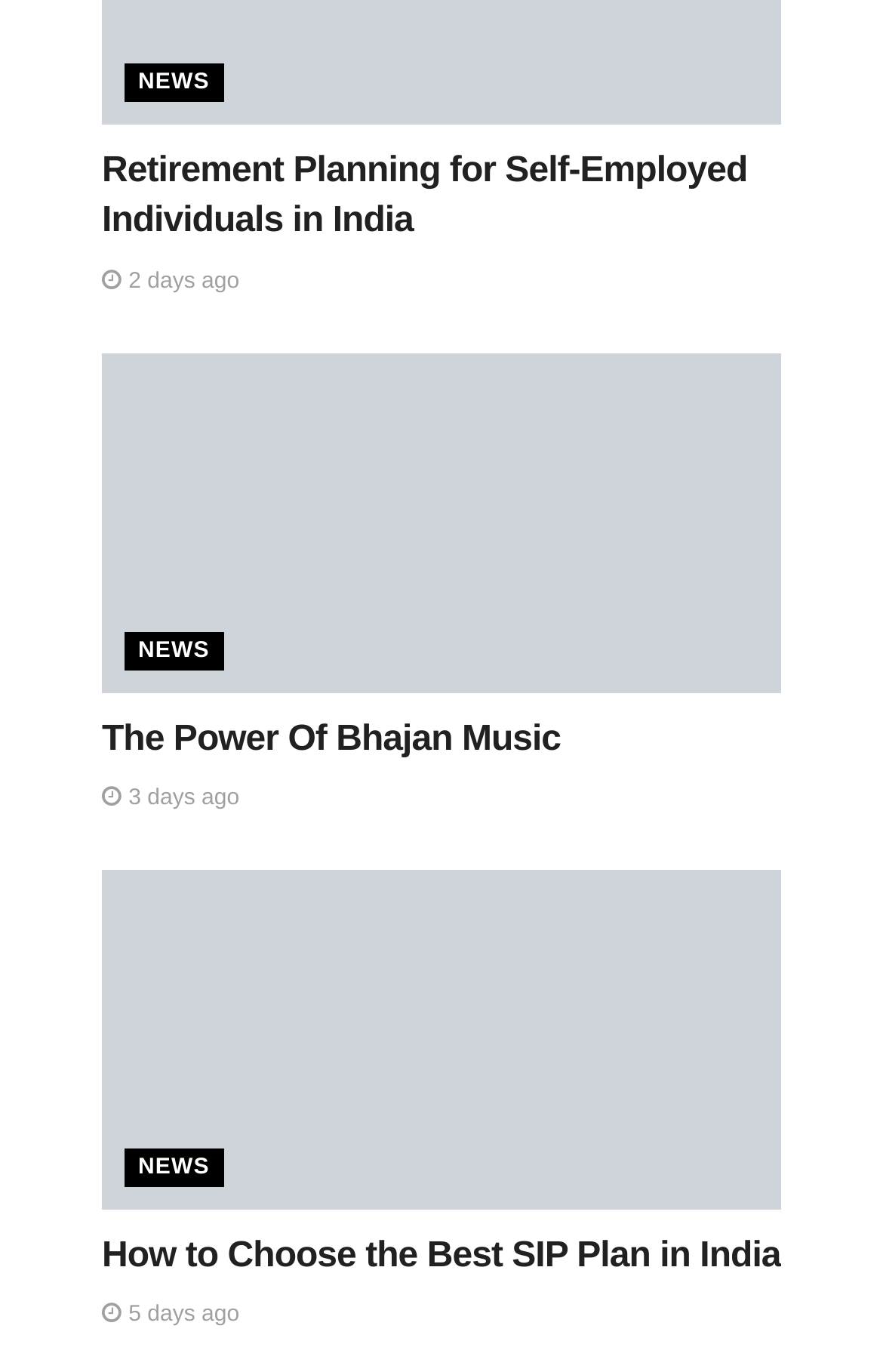Please identify the bounding box coordinates of the clickable area that will allow you to execute the instruction: "Learn how to choose the best SIP plan in India".

[0.115, 0.901, 0.884, 0.929]